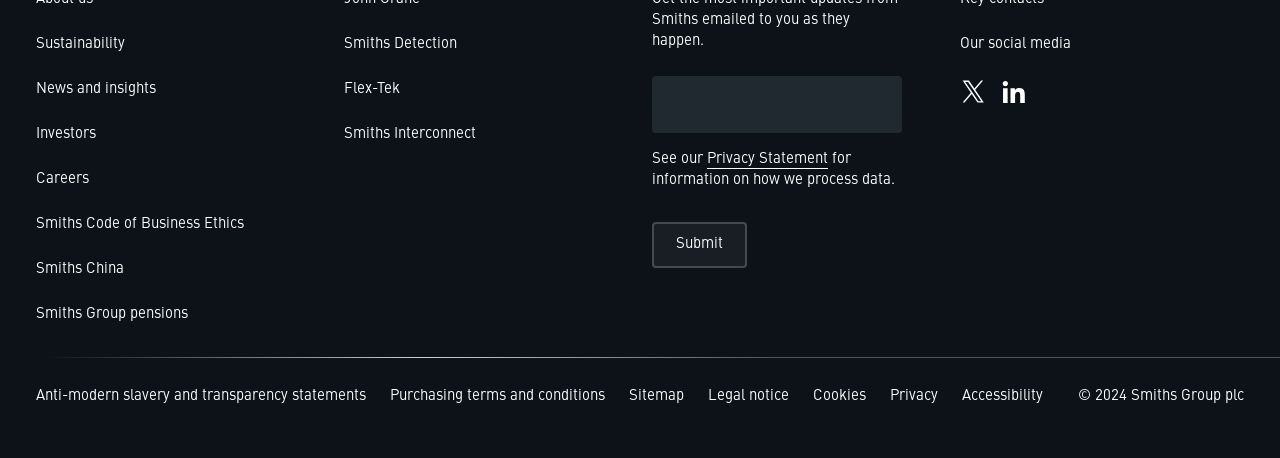Determine the bounding box coordinates for the UI element with the following description: "Inventory". The coordinates should be four float numbers between 0 and 1, represented as [left, top, right, bottom].

None